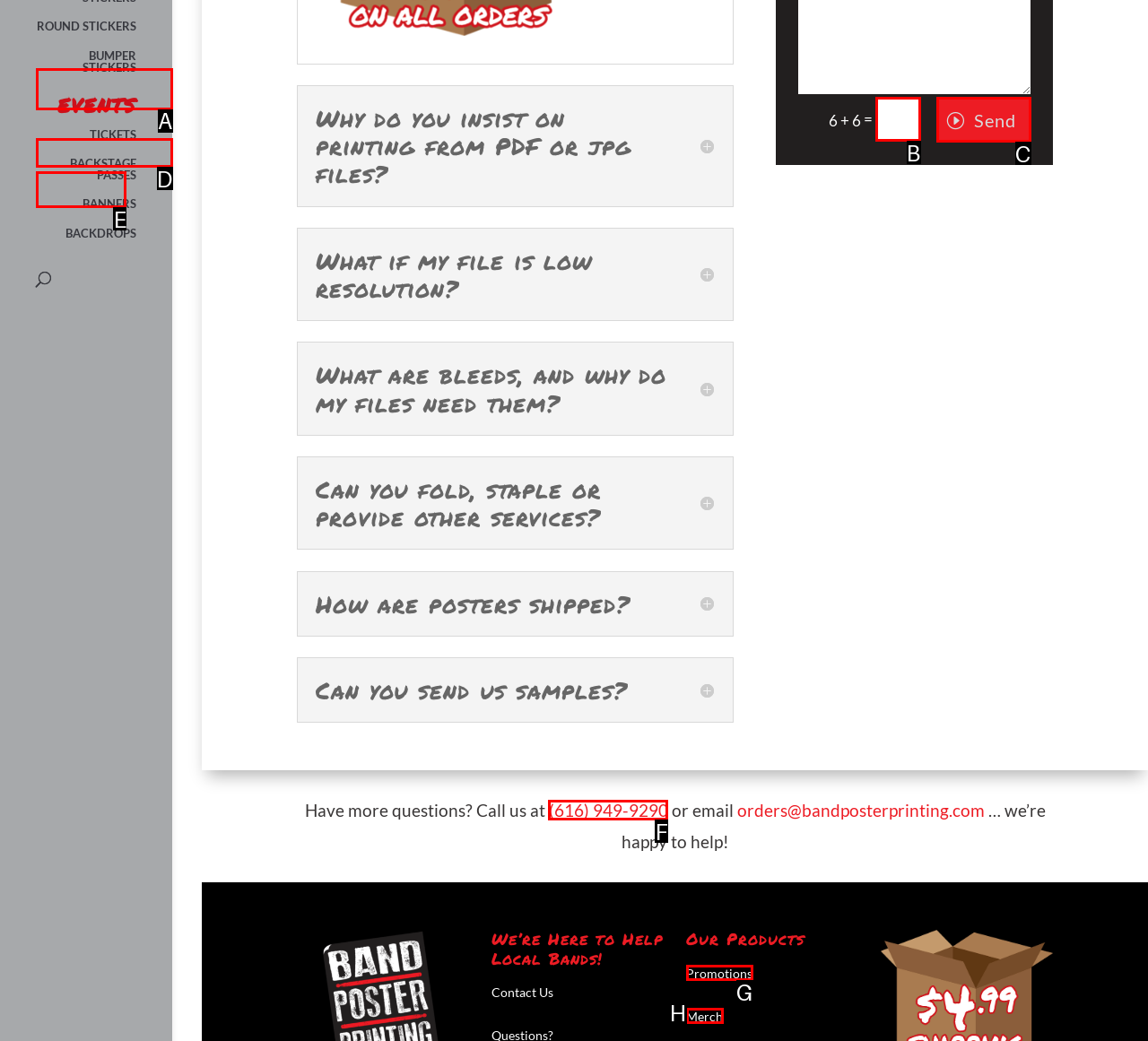Tell me the letter of the HTML element that best matches the description: Merch from the provided options.

H